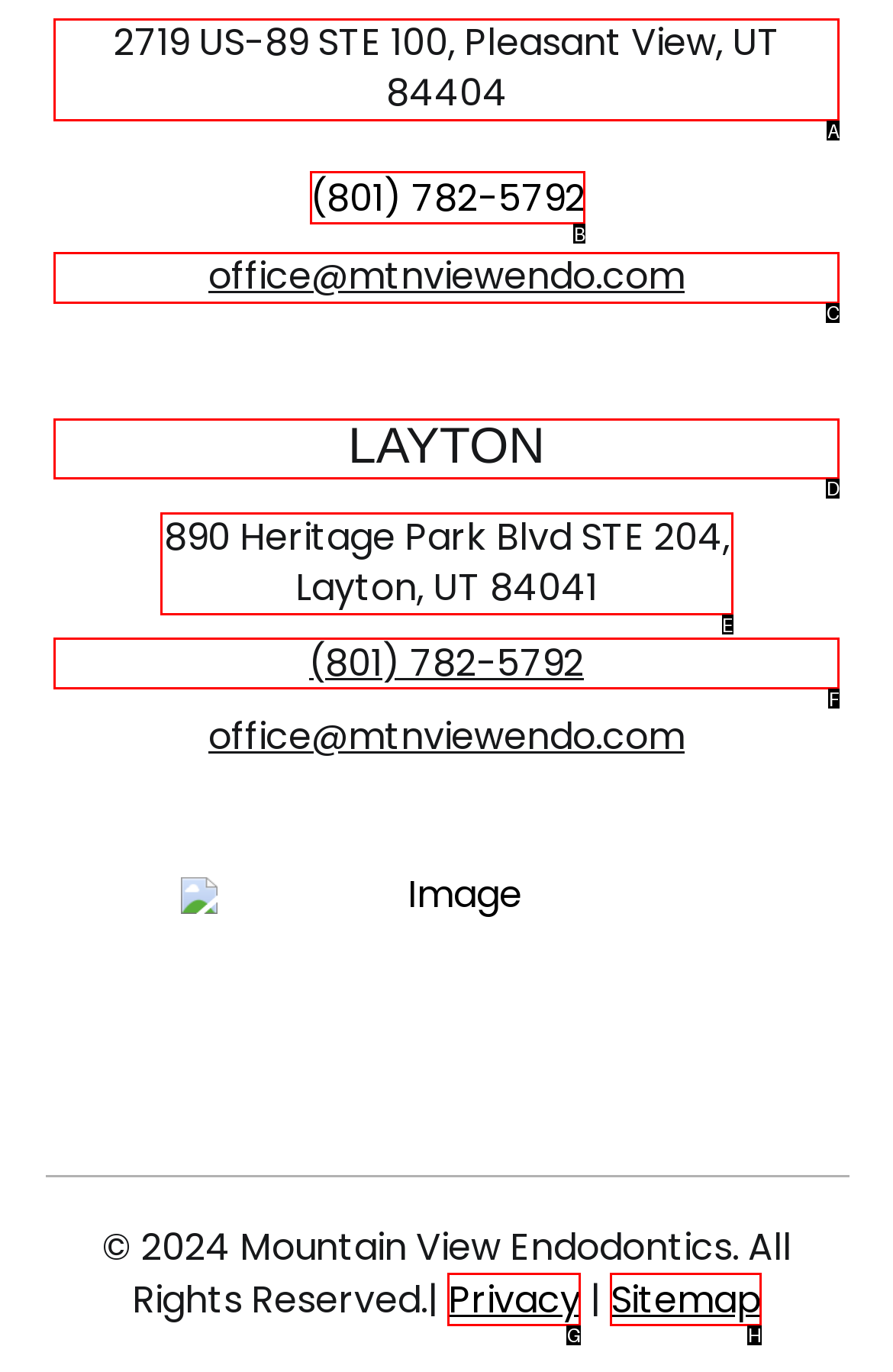Find the option you need to click to complete the following instruction: Visit the Layton office page
Answer with the corresponding letter from the choices given directly.

D